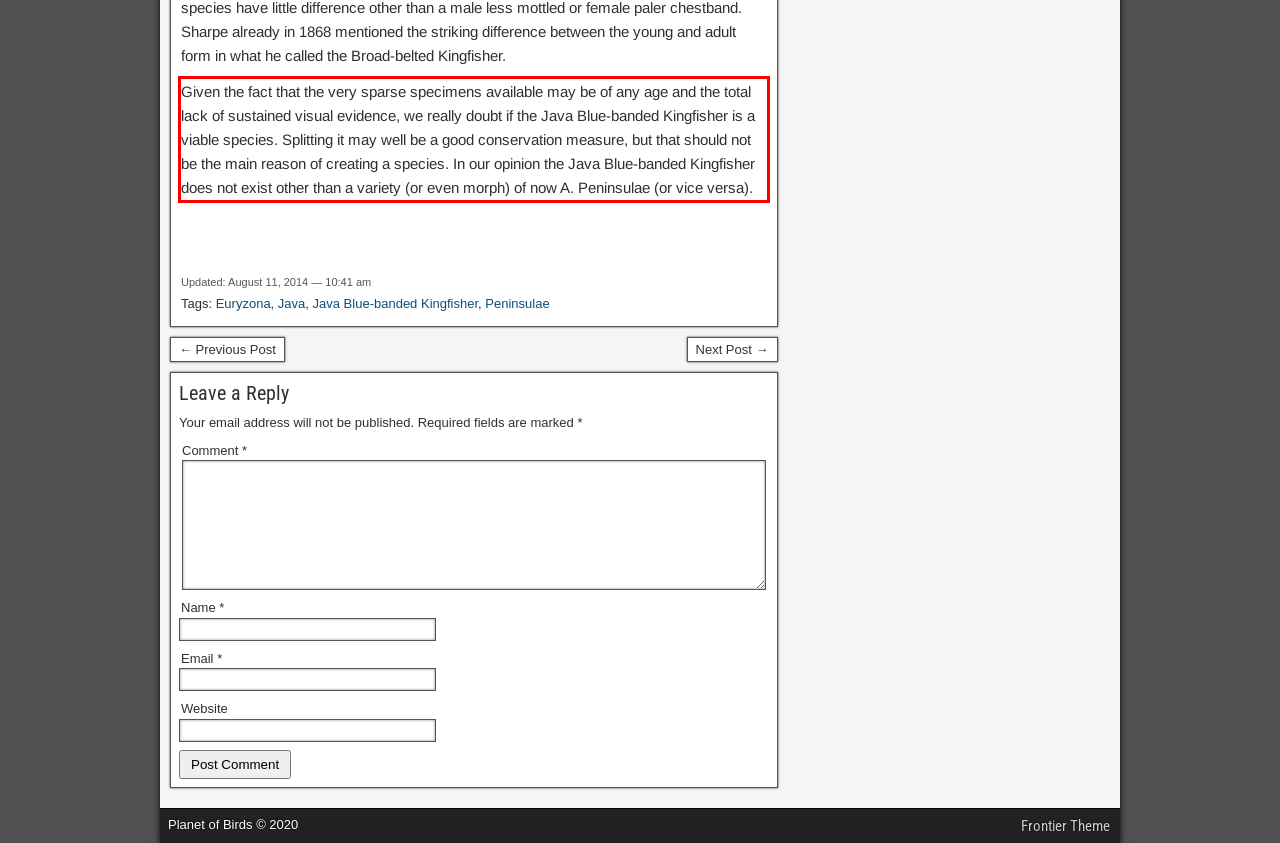Look at the provided screenshot of the webpage and perform OCR on the text within the red bounding box.

Given the fact that the very sparse specimens available may be of any age and the total lack of sustained visual evidence, we really doubt if the Java Blue-banded Kingfisher is a viable species. Splitting it may well be a good conservation measure, but that should not be the main reason of creating a species. In our opinion the Java Blue-banded Kingfisher does not exist other than a variety (or even morph) of now A. Peninsulae (or vice versa).